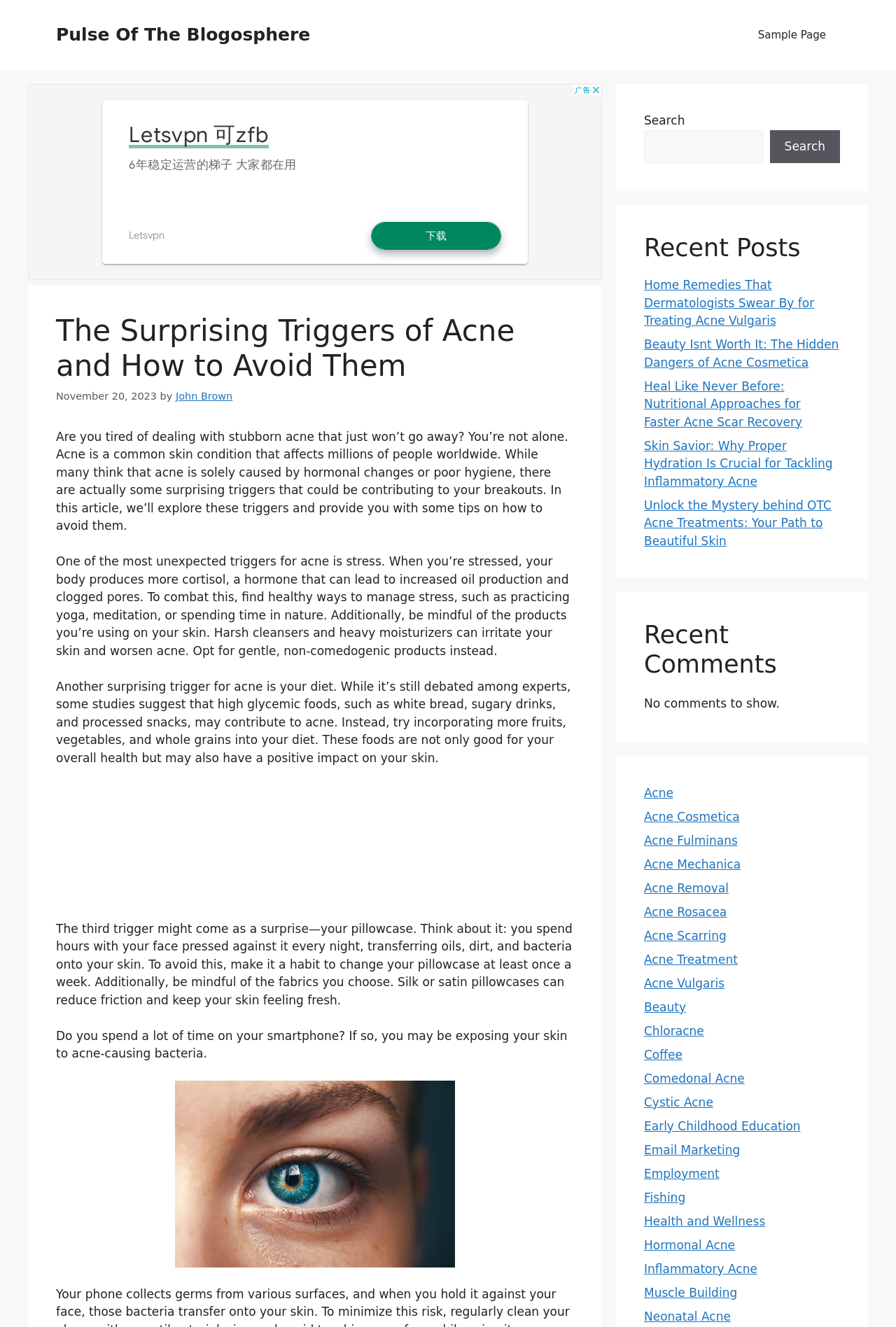Highlight the bounding box coordinates of the element you need to click to perform the following instruction: "Read the article 'Home Remedies That Dermatologists Swear By for Treating Acne Vulgaris'."

[0.719, 0.209, 0.909, 0.247]